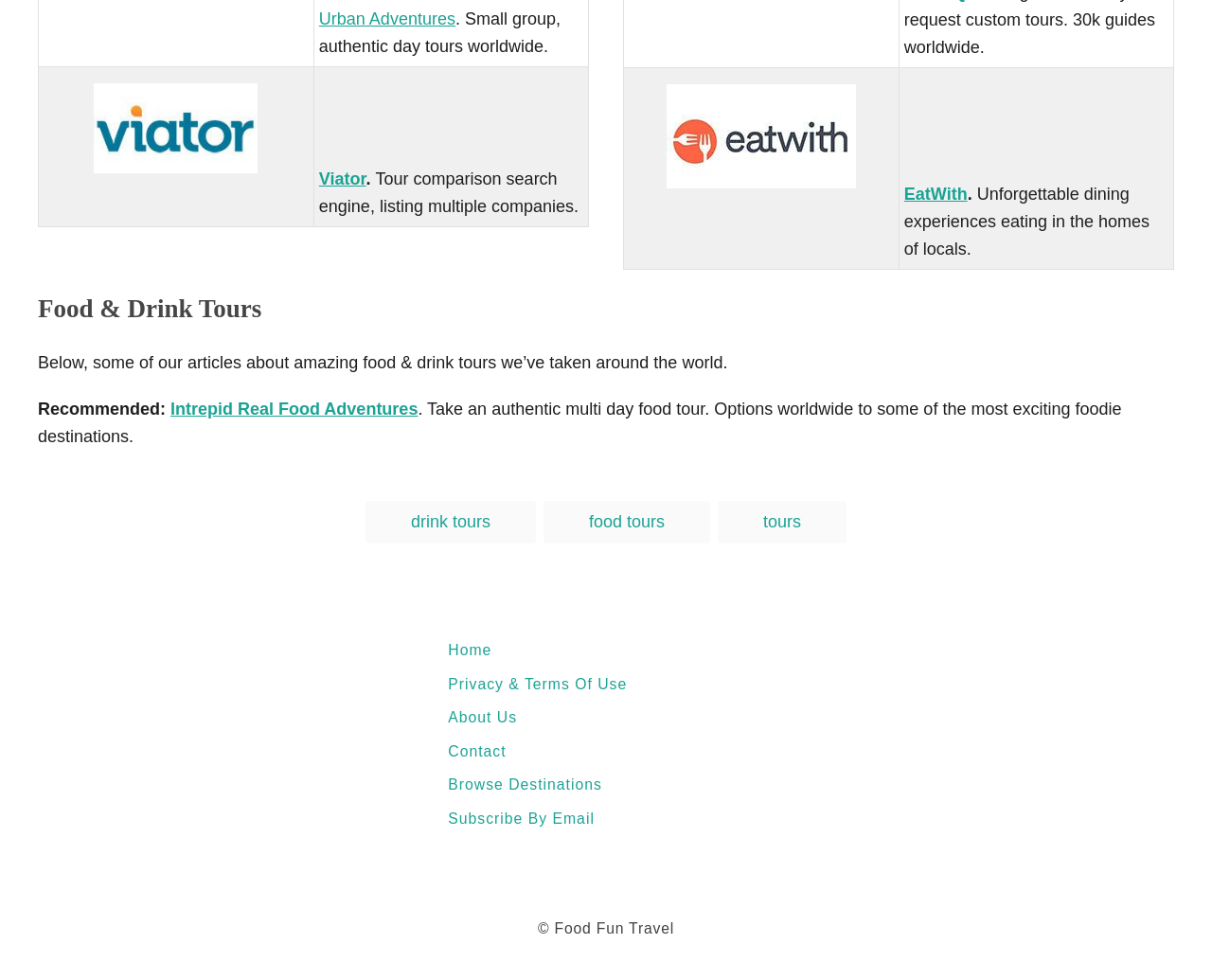Given the description "8Load More", provide the bounding box coordinates of the corresponding UI element.

None